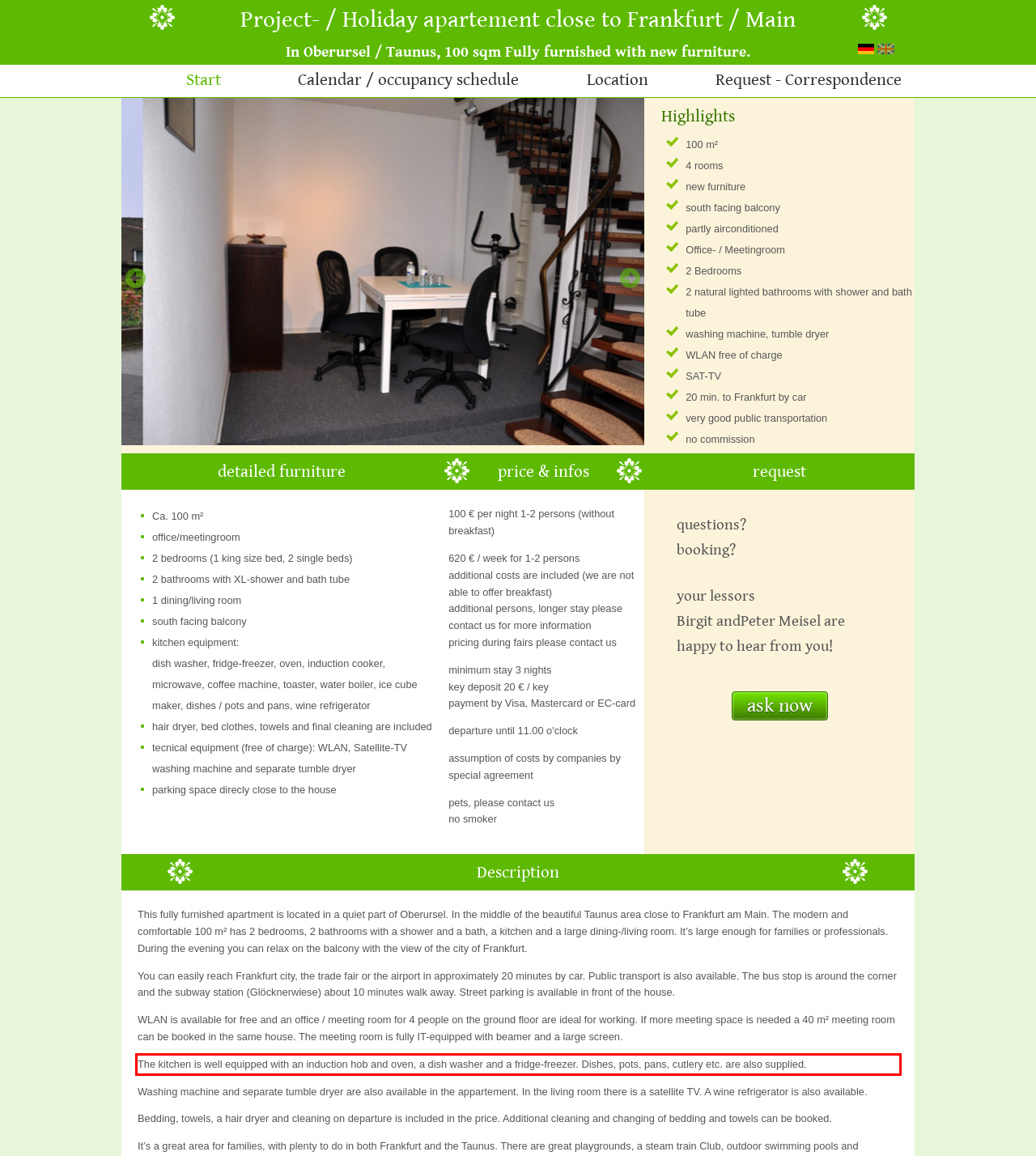You are given a screenshot showing a webpage with a red bounding box. Perform OCR to capture the text within the red bounding box.

The kitchen is well equipped with an induction hob and oven, a dish washer and a fridge-freezer. Dishes, pots, pans, cutlery etc. are also supplied.